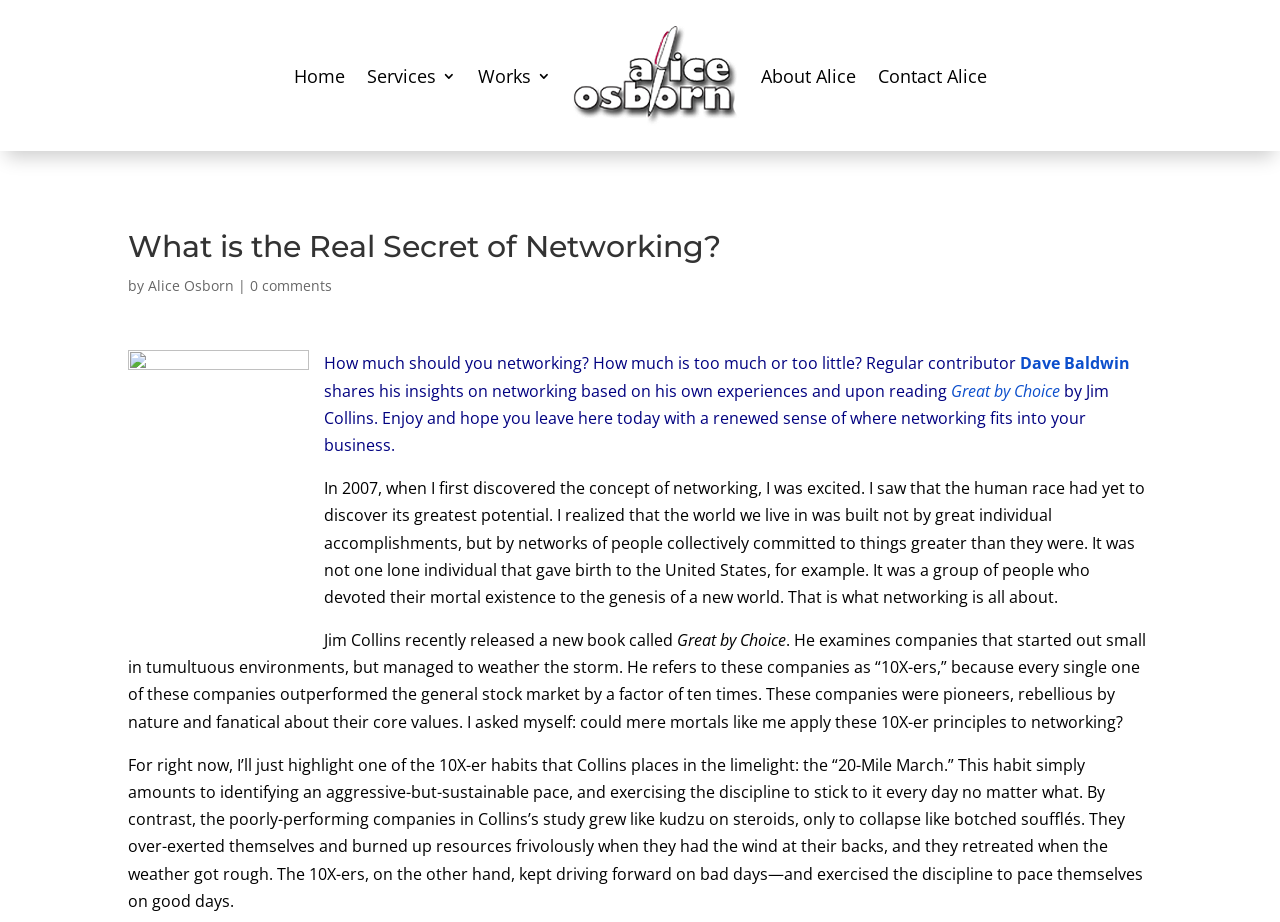Locate the bounding box coordinates of the clickable part needed for the task: "learn about Alice Osborn".

[0.116, 0.3, 0.183, 0.32]